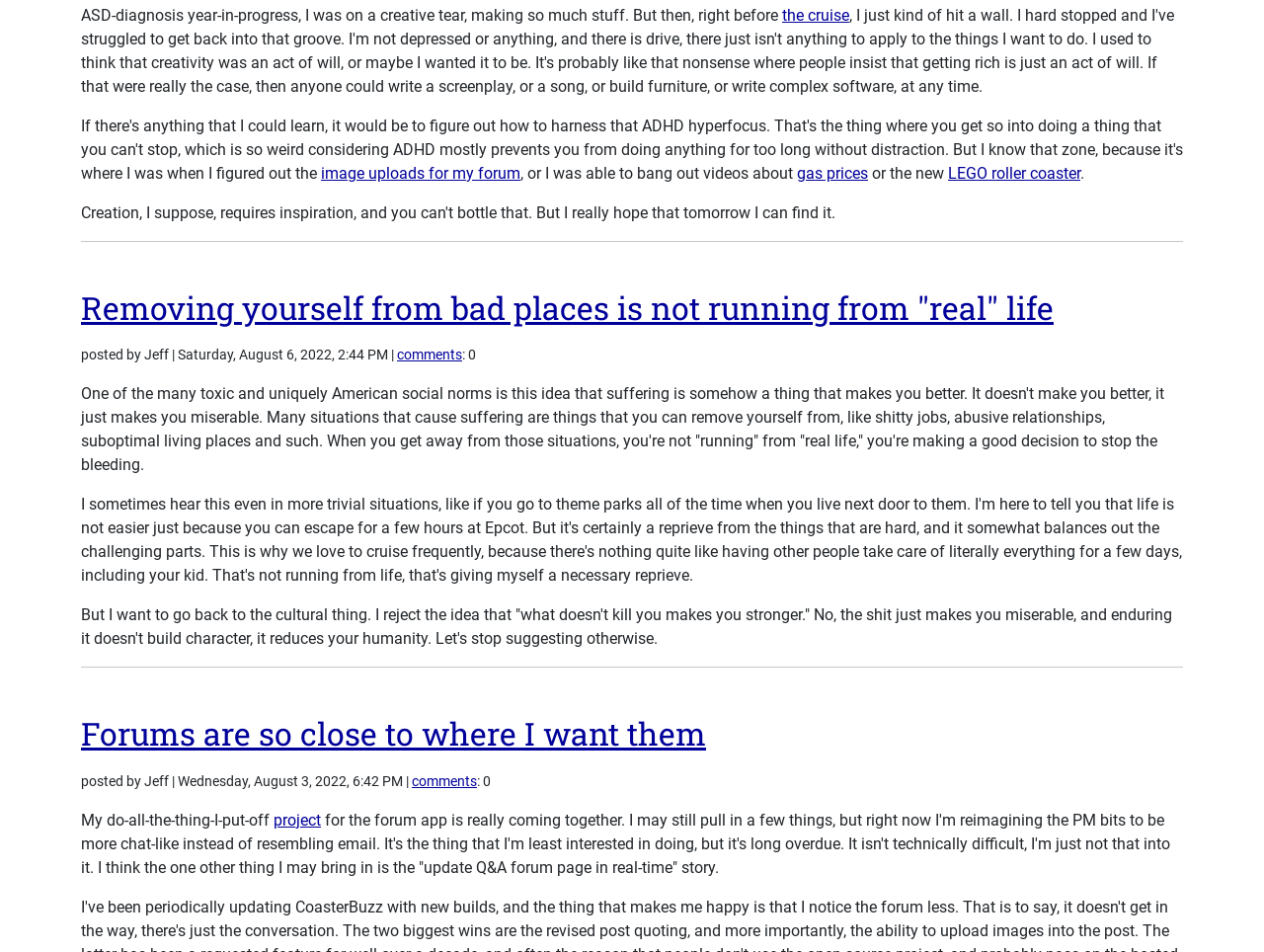Can you find the bounding box coordinates for the element to click on to achieve the instruction: "click the link to read about removing yourself from bad places"?

[0.064, 0.301, 0.834, 0.345]